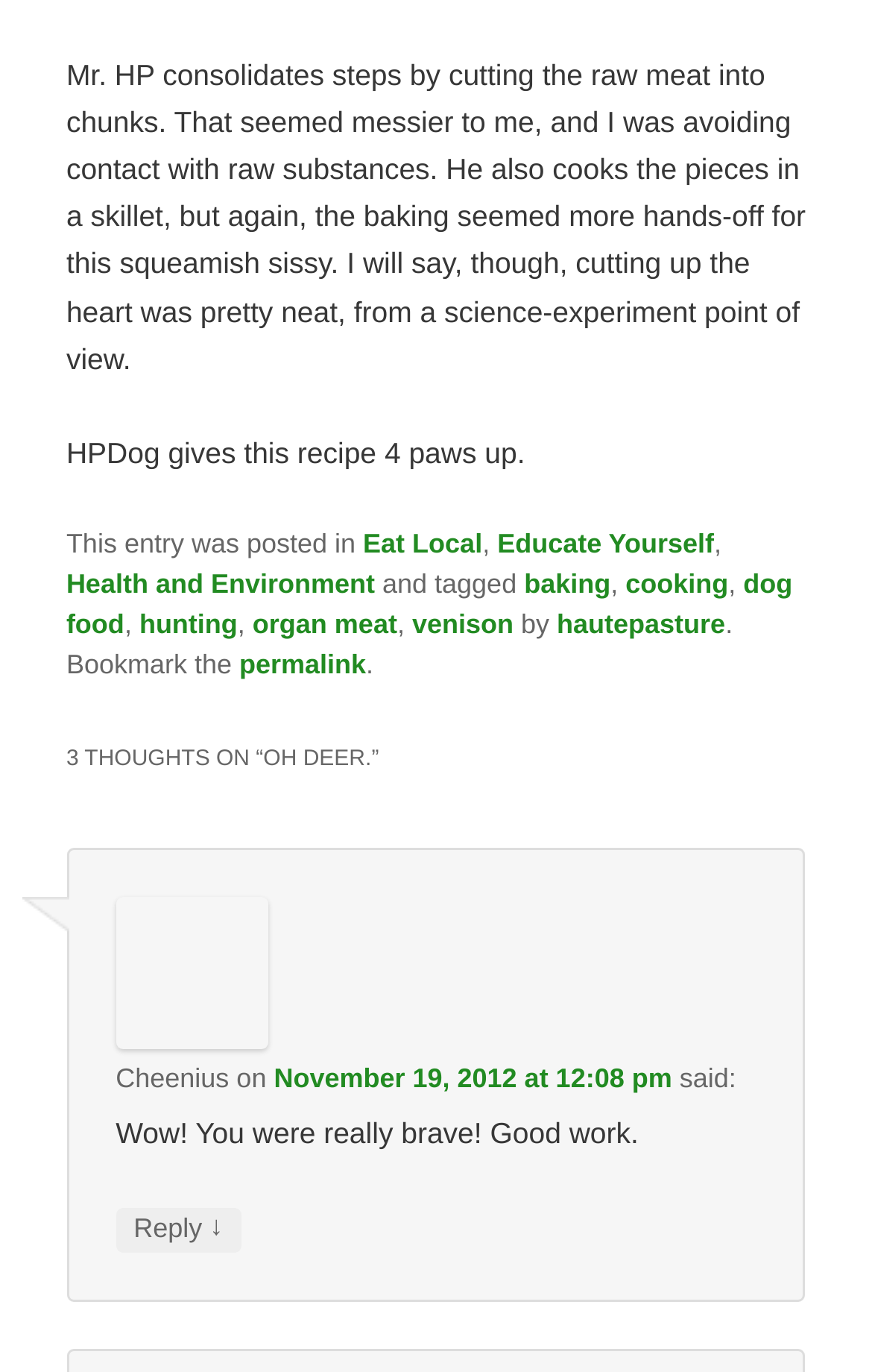Find the bounding box coordinates of the element to click in order to complete the given instruction: "Click the 'baking' link."

[0.601, 0.414, 0.7, 0.437]